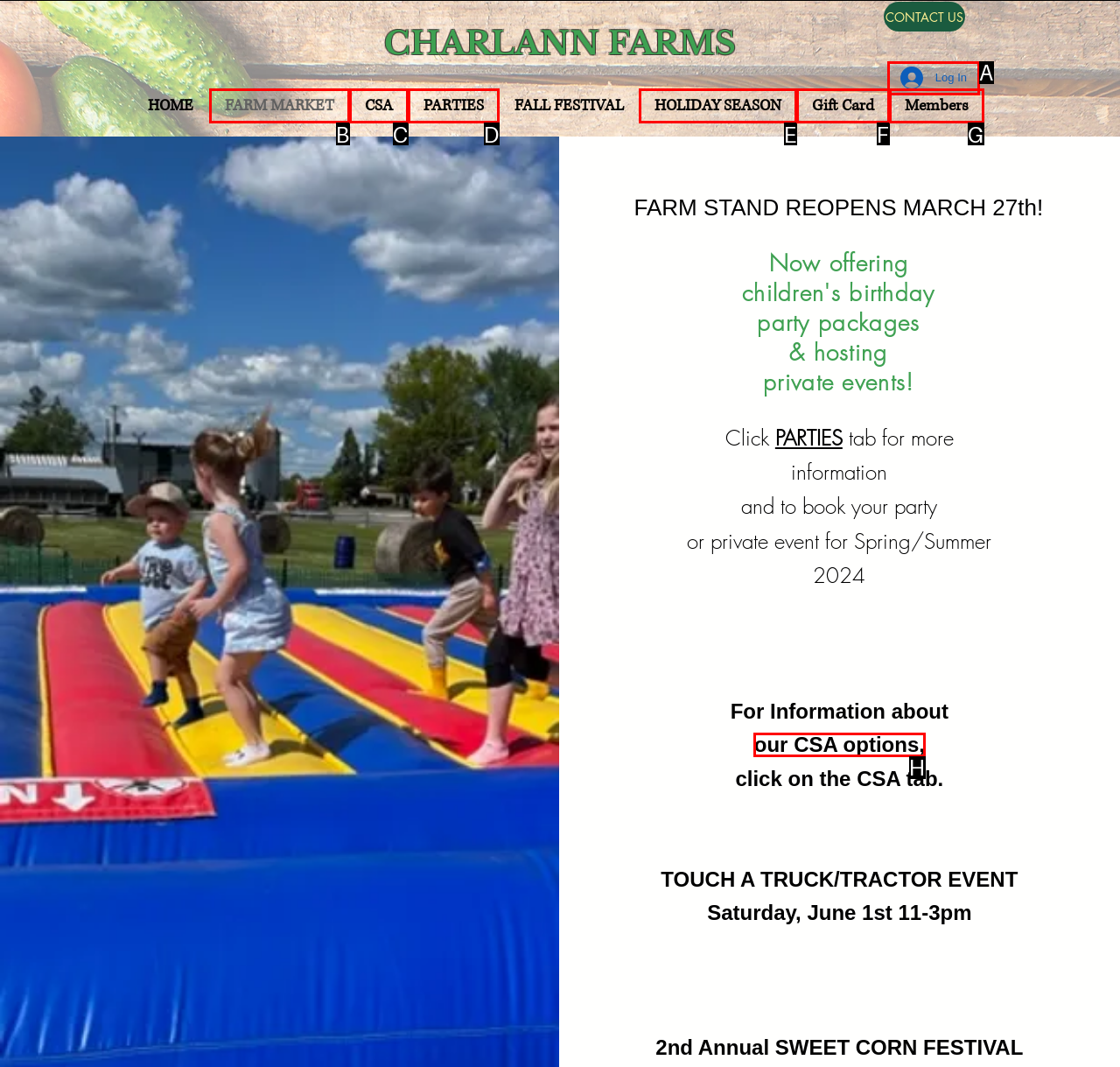Given the task: Explore the CSA options, indicate which boxed UI element should be clicked. Provide your answer using the letter associated with the correct choice.

H